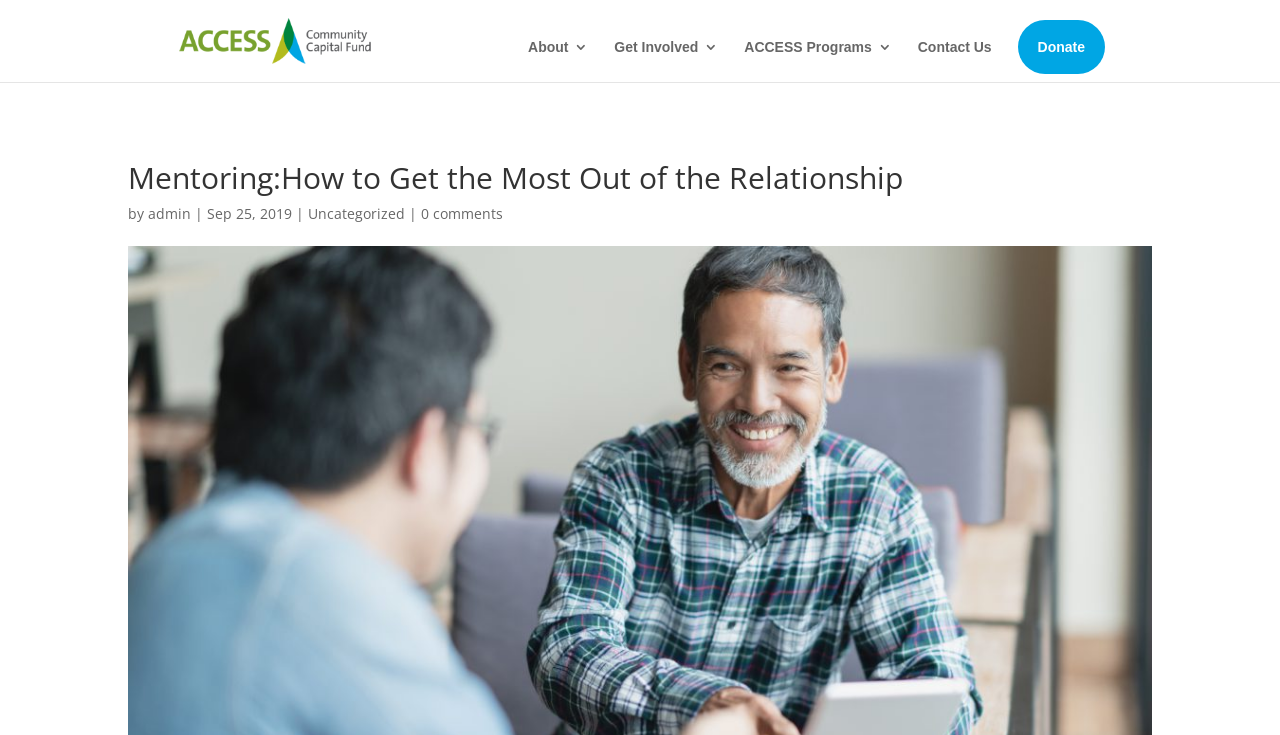Provide a one-word or brief phrase answer to the question:
What is the purpose of the 'Skip to content' link?

To bypass navigation